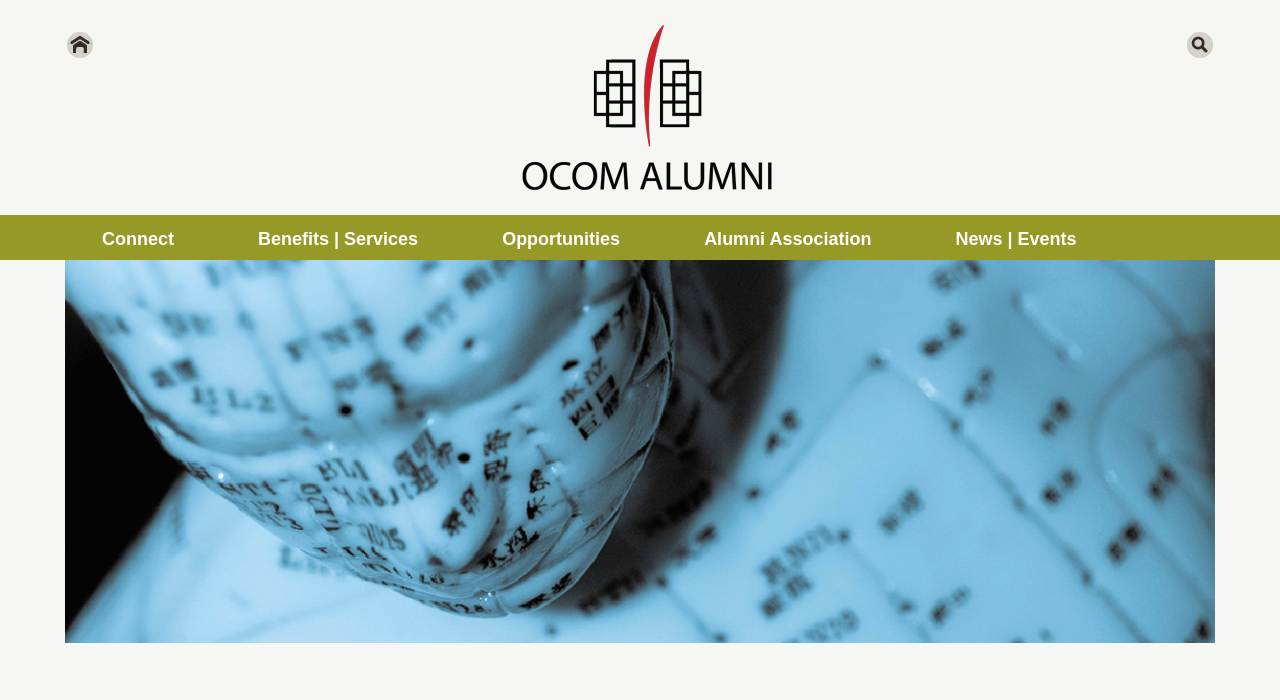What is the purpose of the 'Connect' link?
Answer the question based on the image using a single word or a brief phrase.

To connect with others